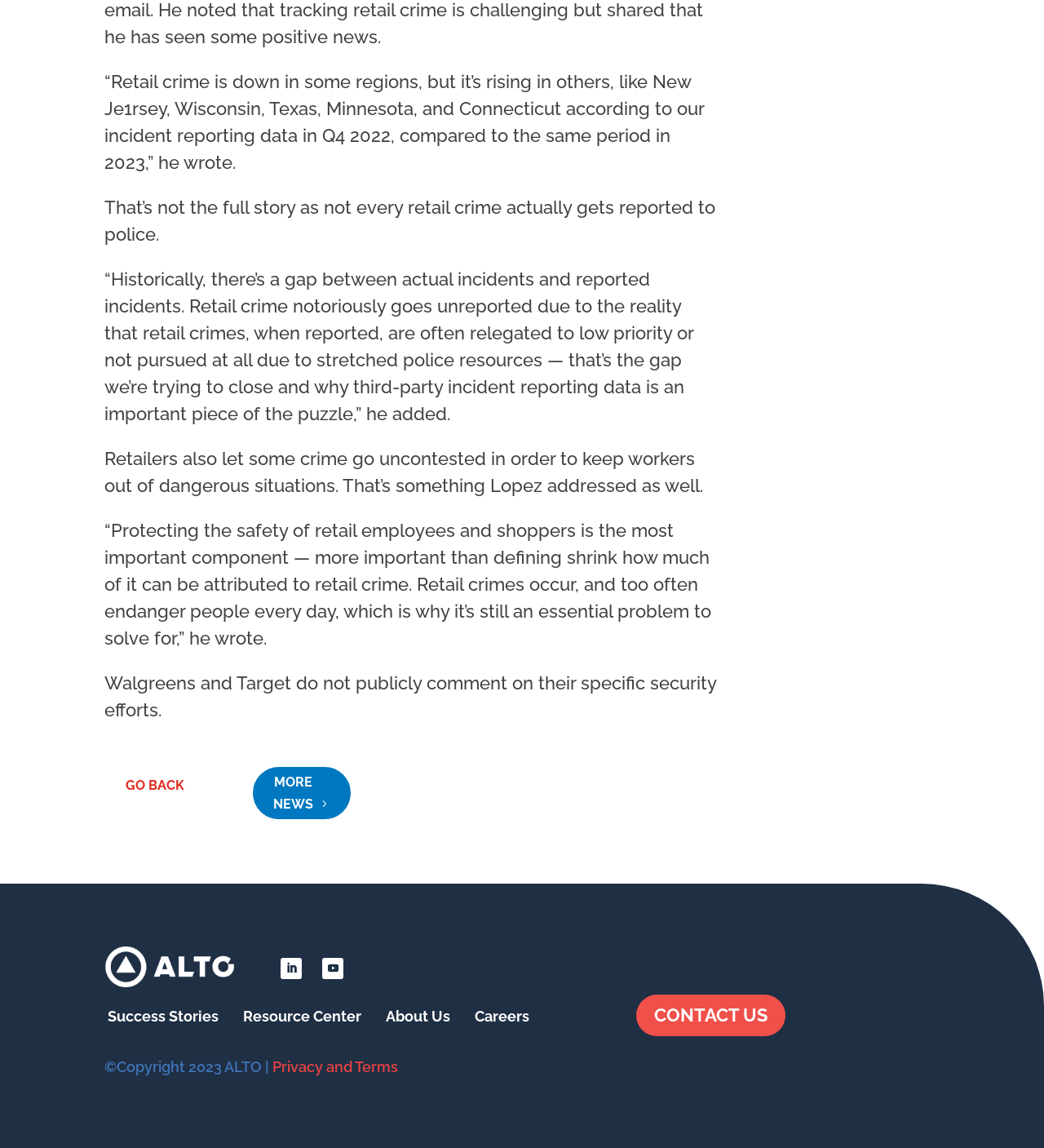What is the copyright year of the webpage?
Using the image, respond with a single word or phrase.

2023